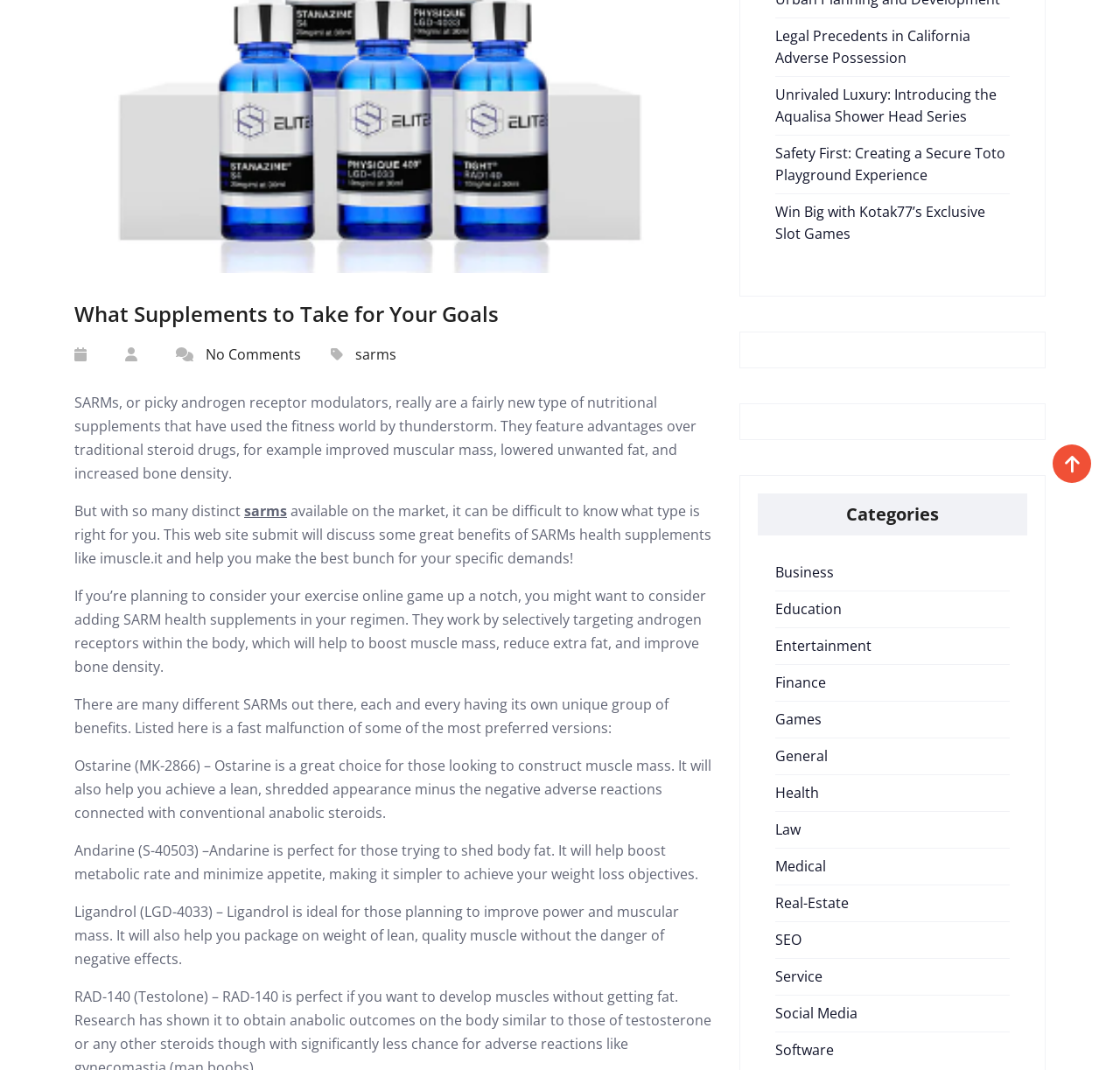Mark the bounding box of the element that matches the following description: "Education".

[0.692, 0.56, 0.752, 0.578]